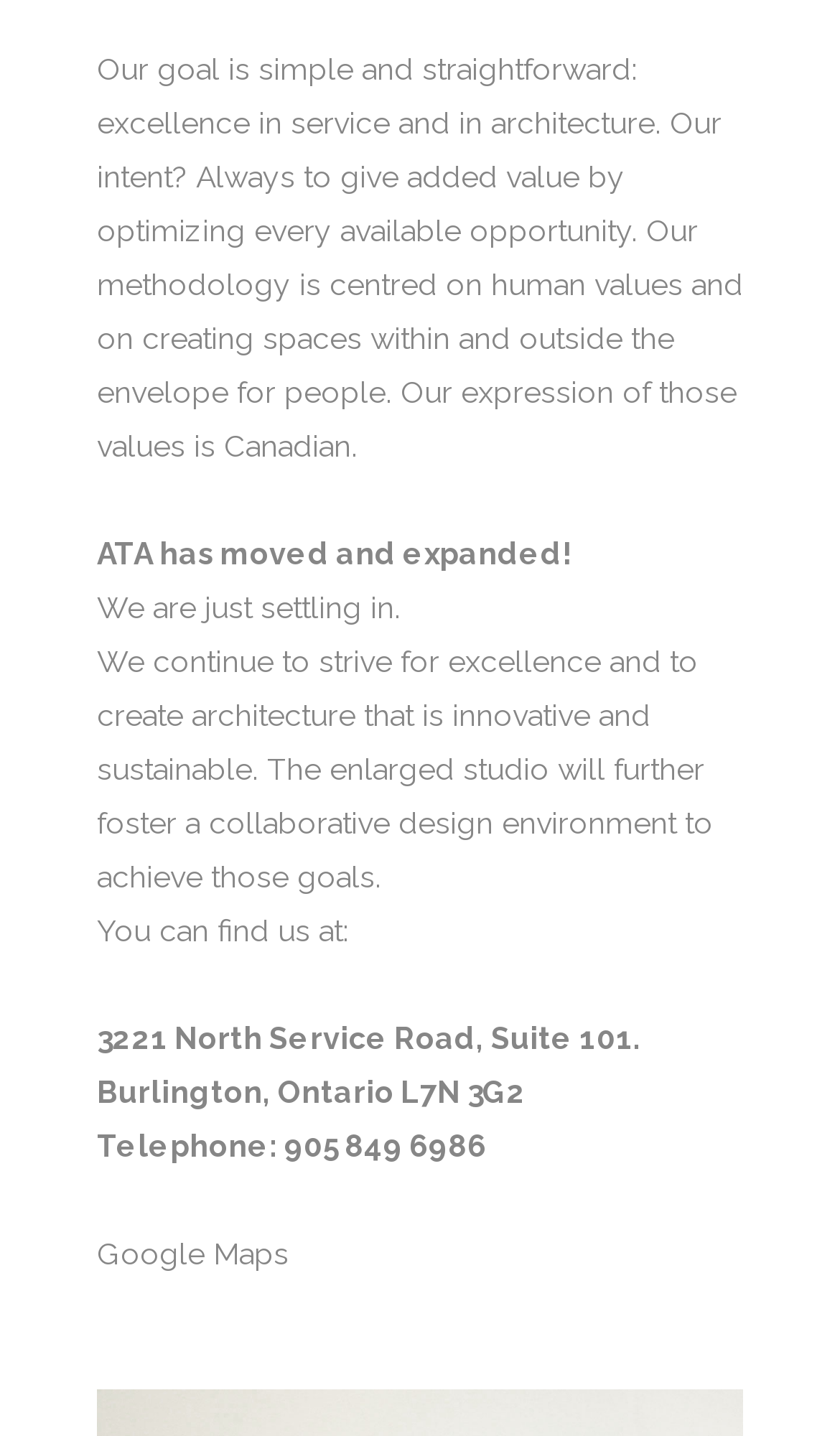Provide the bounding box coordinates of the HTML element described as: "Google Maps". The bounding box coordinates should be four float numbers between 0 and 1, i.e., [left, top, right, bottom].

[0.115, 0.861, 0.344, 0.885]